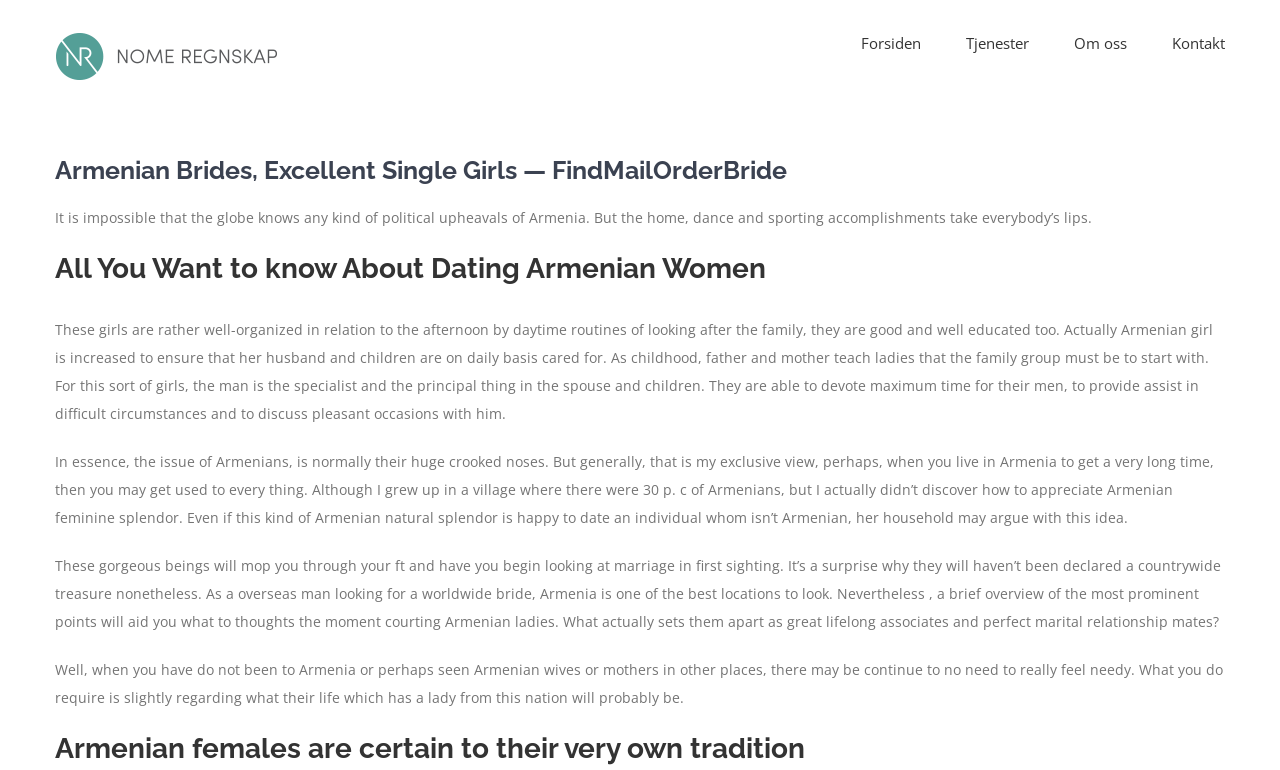Respond to the question below with a single word or phrase:
What is the main topic of the webpage?

Dating Armenian Women